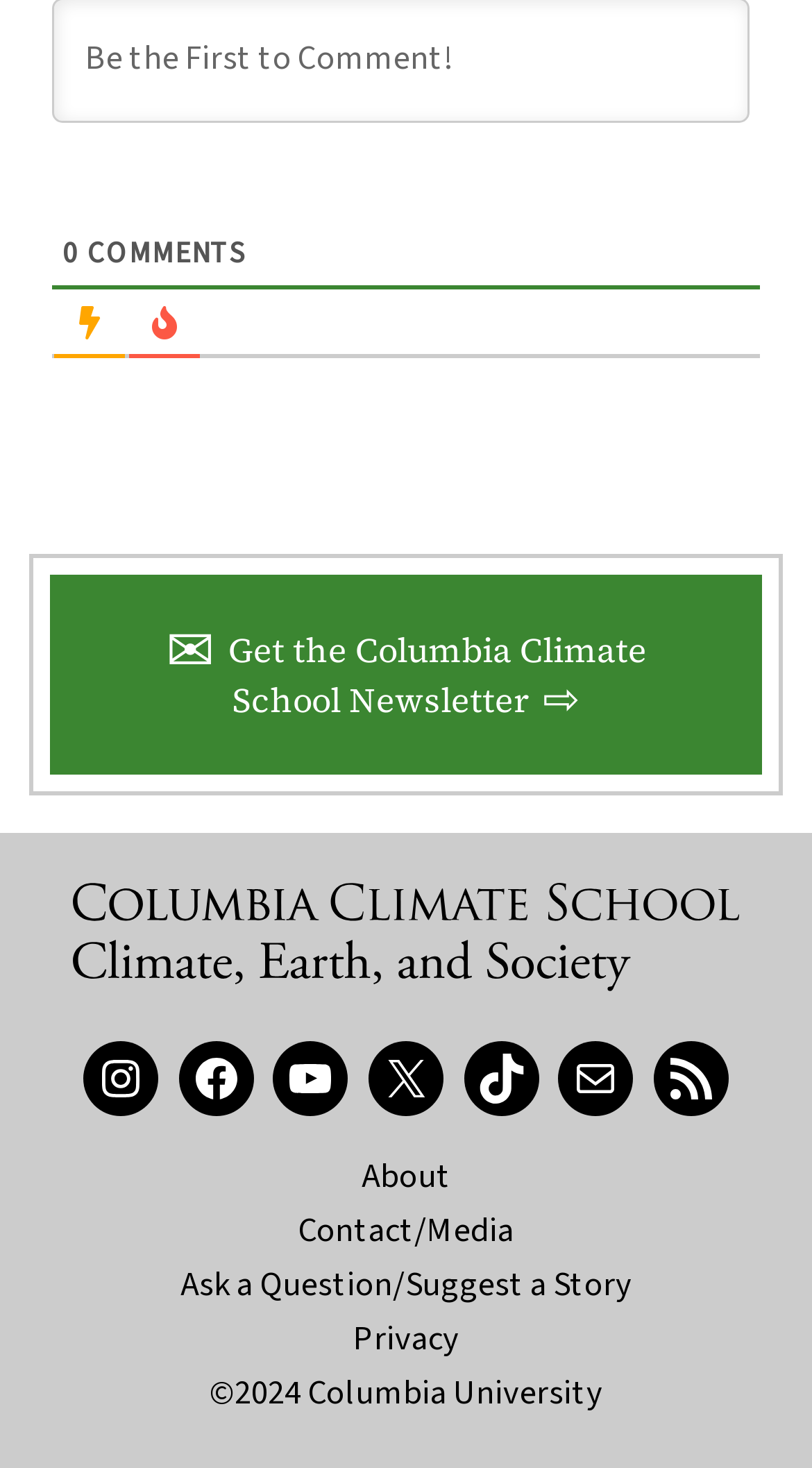Please locate the bounding box coordinates of the element's region that needs to be clicked to follow the instruction: "Contact the Climate School". The bounding box coordinates should be provided as four float numbers between 0 and 1, i.e., [left, top, right, bottom].

[0.367, 0.821, 0.633, 0.854]